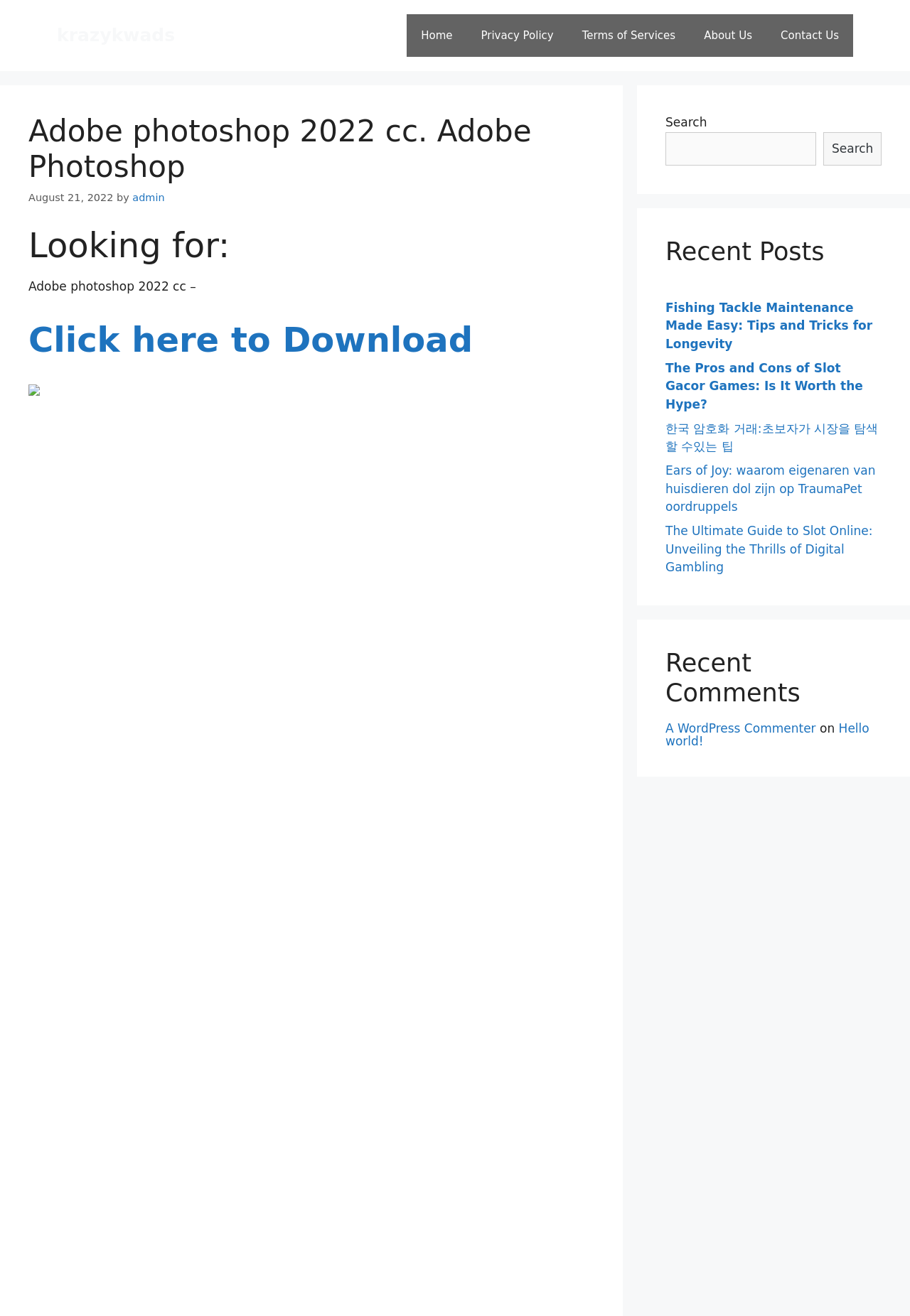Determine the bounding box coordinates of the clickable region to execute the instruction: "Go to the 'Books' page". The coordinates should be four float numbers between 0 and 1, denoted as [left, top, right, bottom].

None